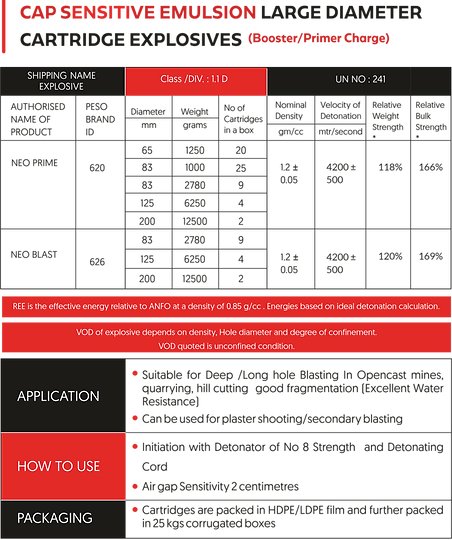Answer the question below in one word or phrase:
What is the importance of air gap sensitivity in the initiation process?

Safe use